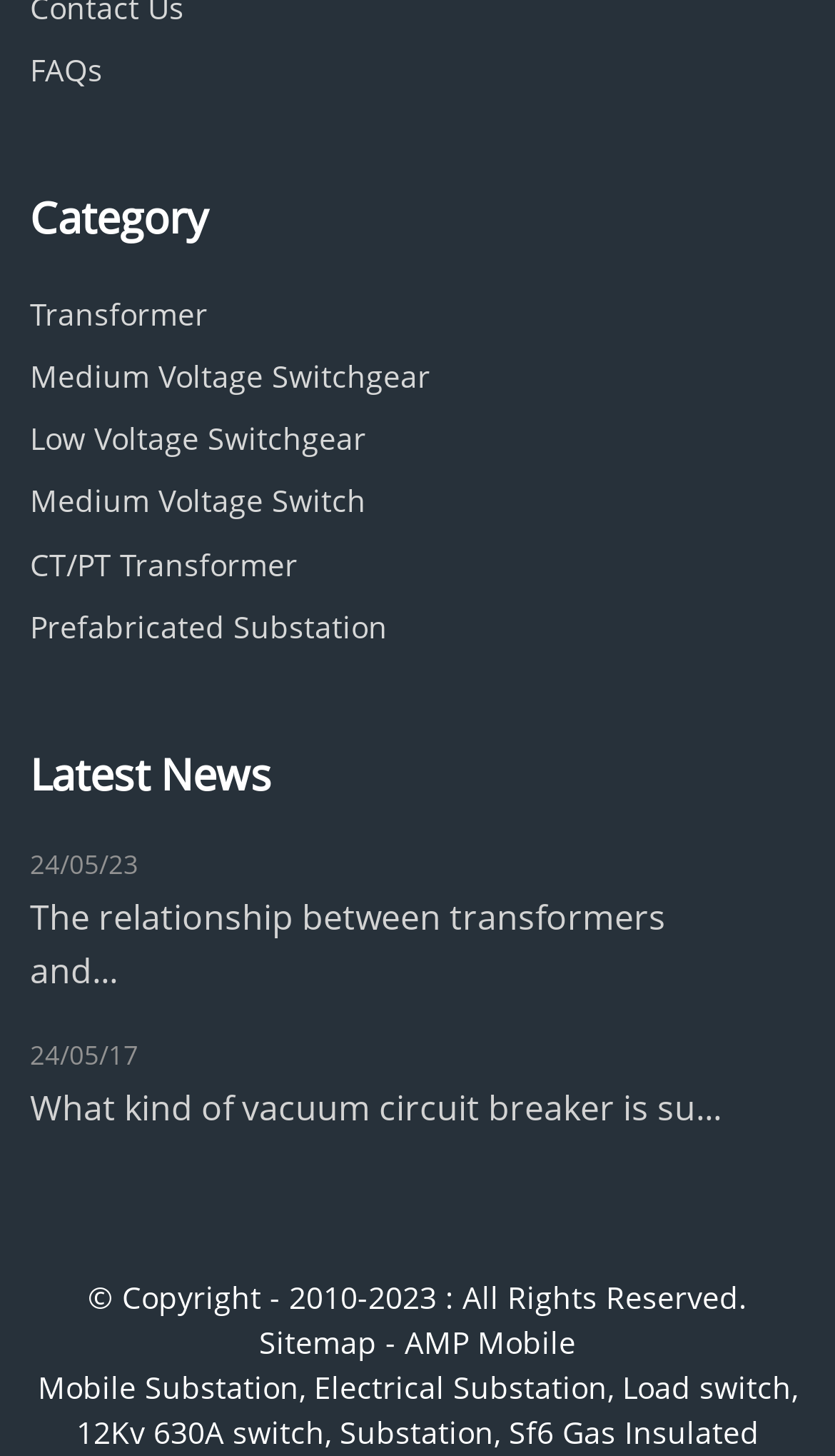Respond to the following query with just one word or a short phrase: 
What is the category of the first link?

Category